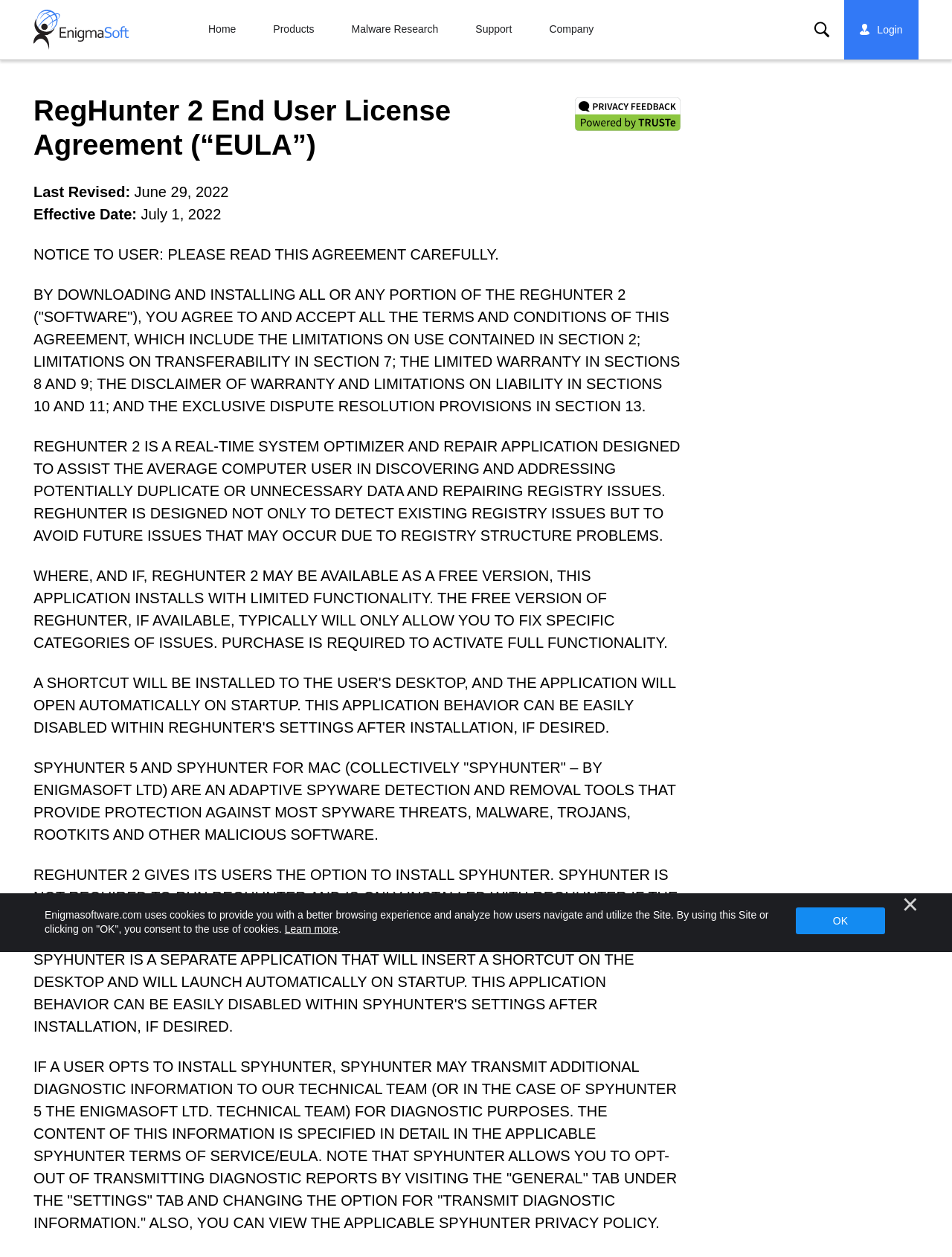Identify the bounding box coordinates for the UI element mentioned here: "Malware Research". Provide the coordinates as four float values between 0 and 1, i.e., [left, top, right, bottom].

[0.35, 0.0, 0.48, 0.047]